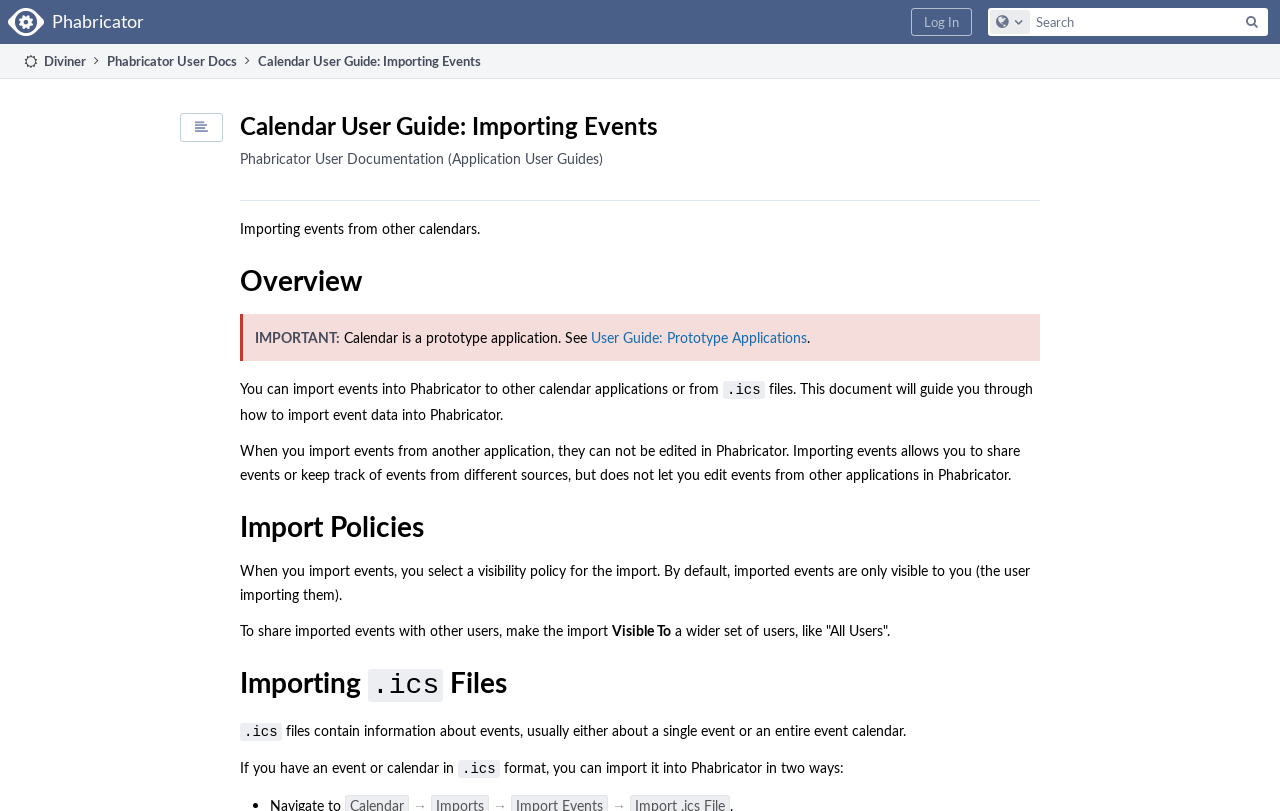Is it possible to edit imported events in Phabricator?
Please provide a single word or phrase as the answer based on the screenshot.

No